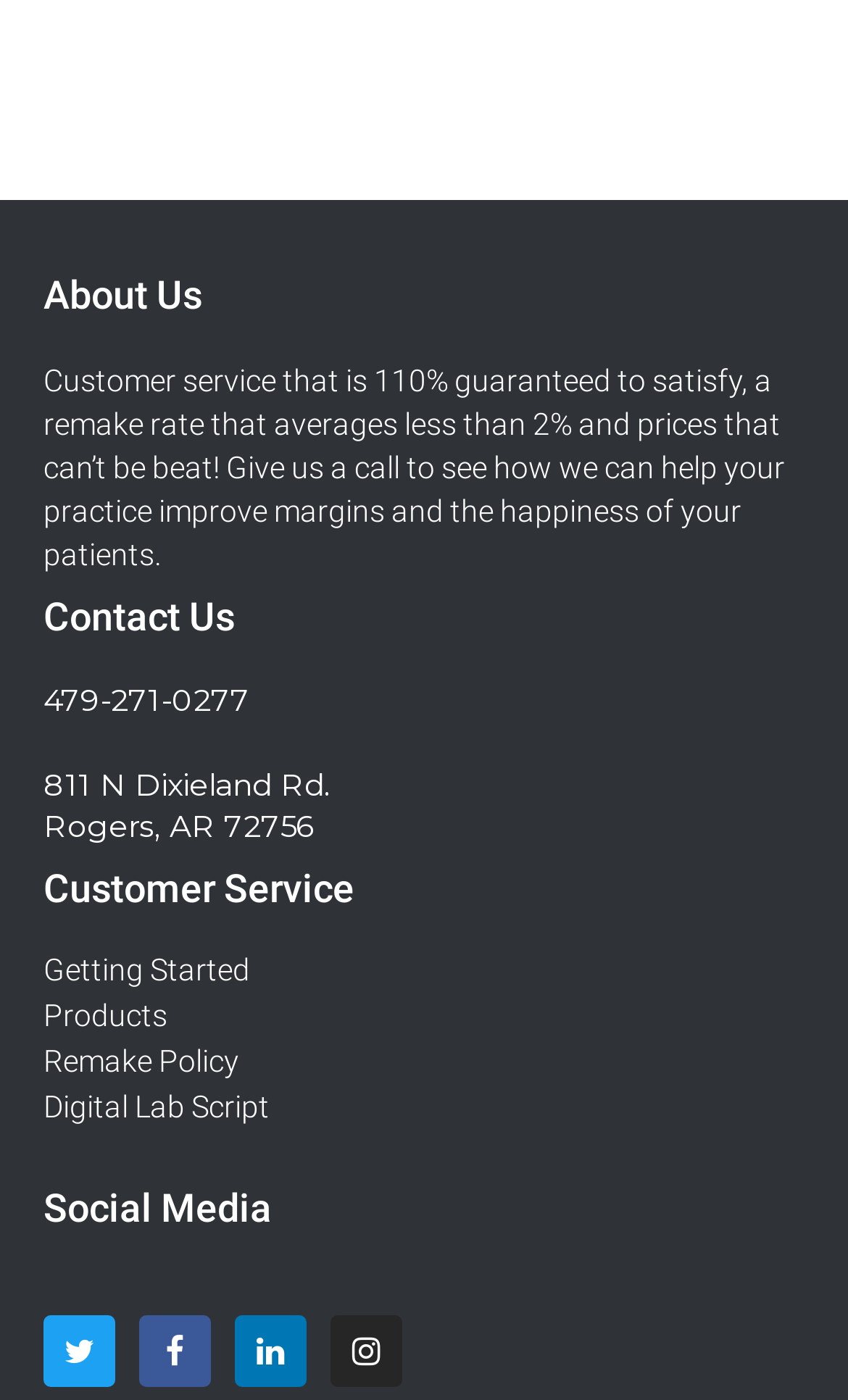Extract the bounding box coordinates for the UI element described by the text: "Latest Newns". The coordinates should be in the form of [left, top, right, bottom] with values between 0 and 1.

None